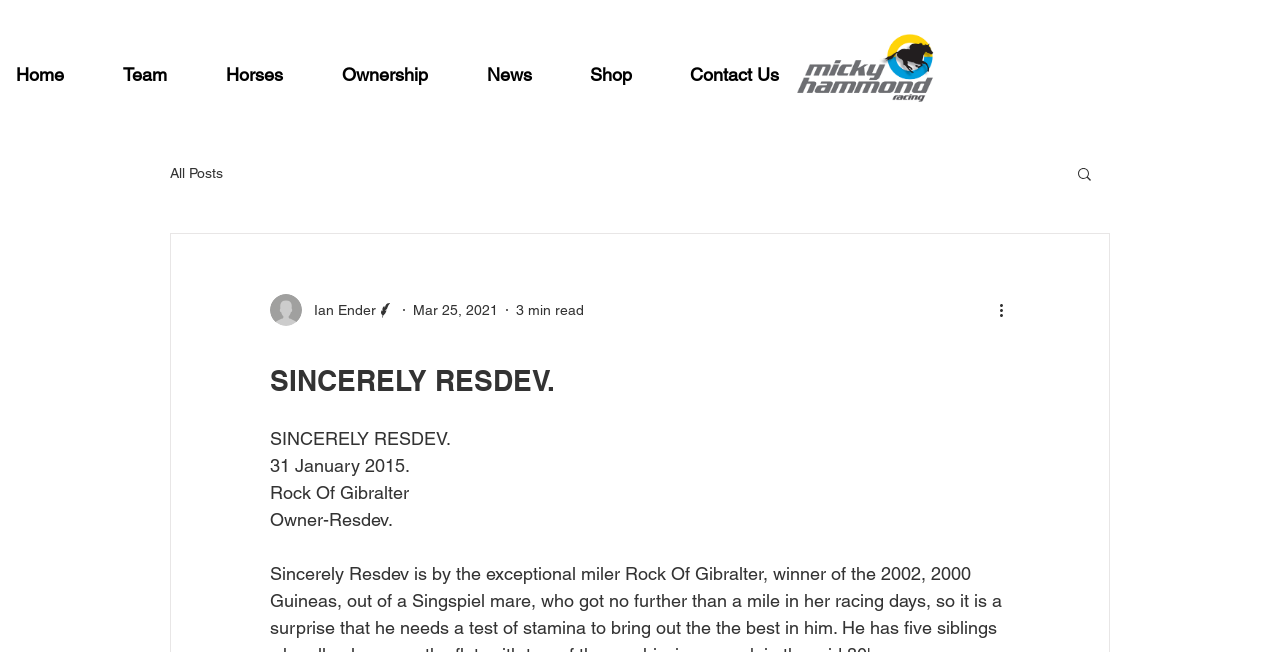Please locate the clickable area by providing the bounding box coordinates to follow this instruction: "Search for something".

[0.84, 0.253, 0.855, 0.285]